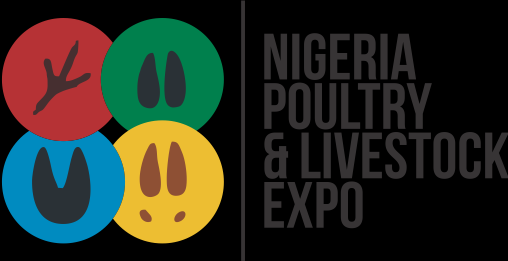Provide your answer to the question using just one word or phrase: What is the purpose of the Nigeria Poultry & Livestock Expo?

Facilitating exchange of knowledge and innovation